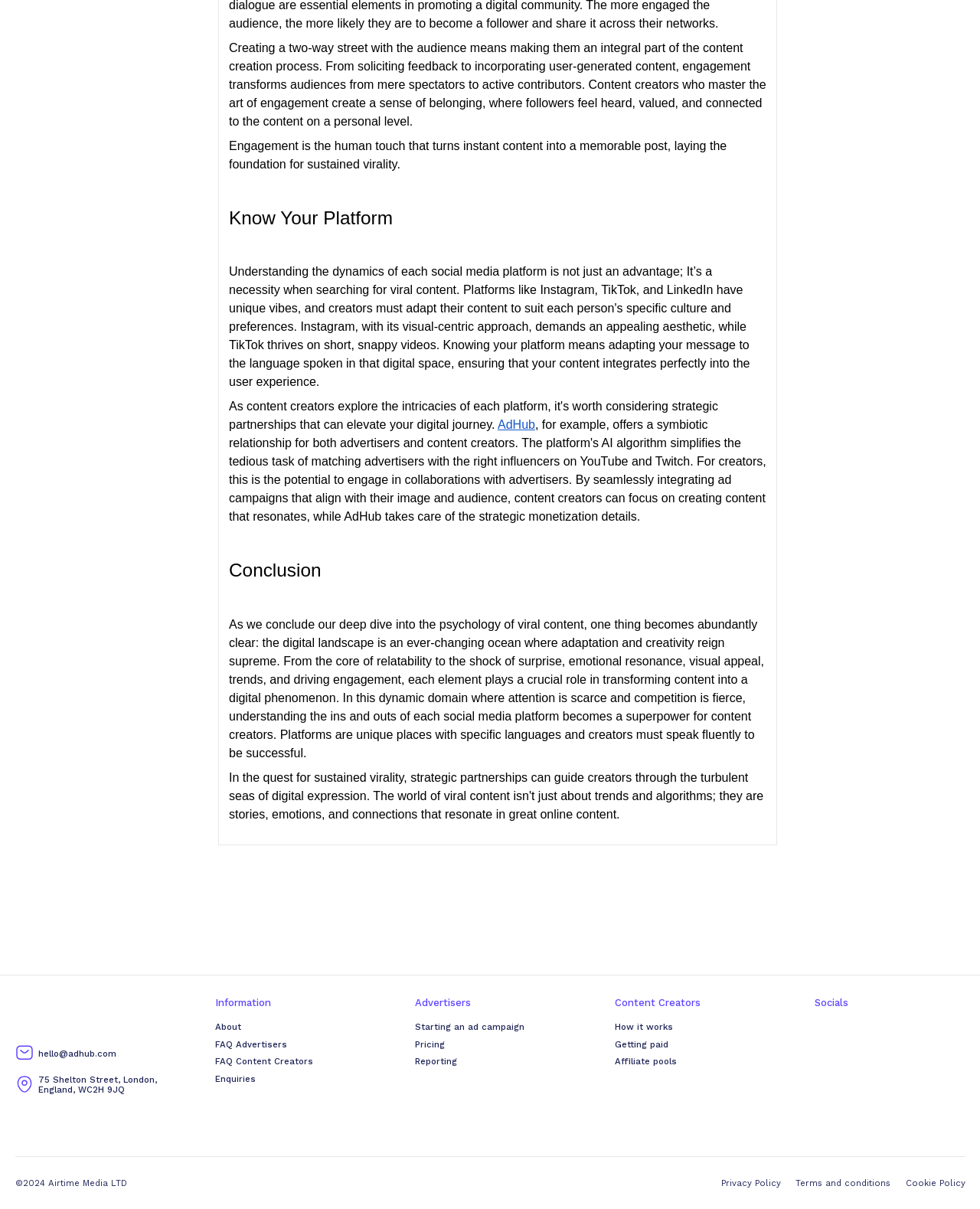Pinpoint the bounding box coordinates of the element you need to click to execute the following instruction: "Follow on Twitter". The bounding box should be represented by four float numbers between 0 and 1, in the format [left, top, right, bottom].

[0.831, 0.844, 0.856, 0.864]